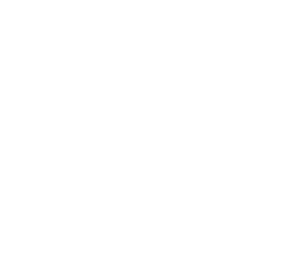What is the current rating of the game?
Look at the image and respond with a one-word or short-phrase answer.

2.3 out of 5